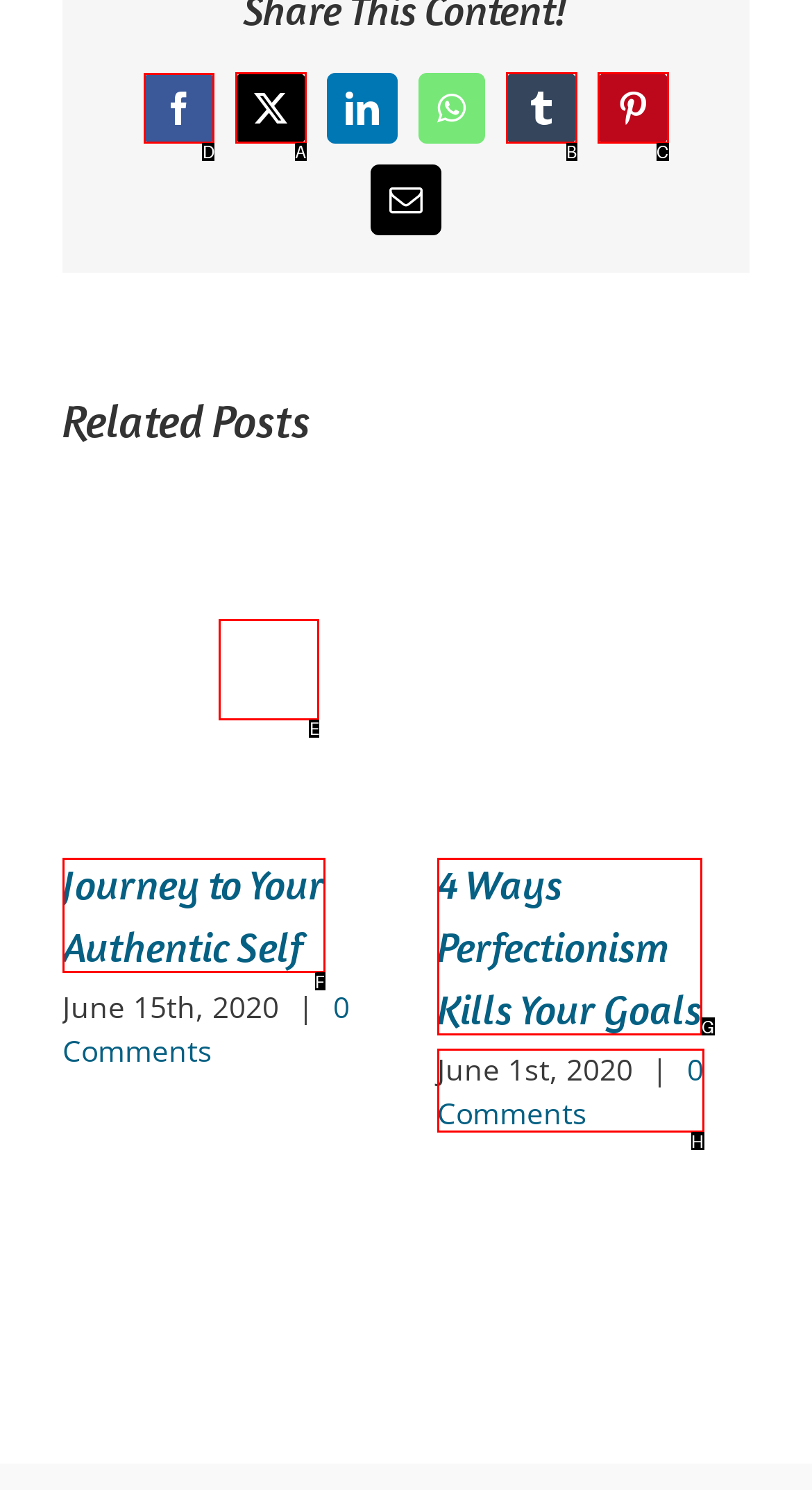Select the right option to accomplish this task: Share on Facebook. Reply with the letter corresponding to the correct UI element.

D